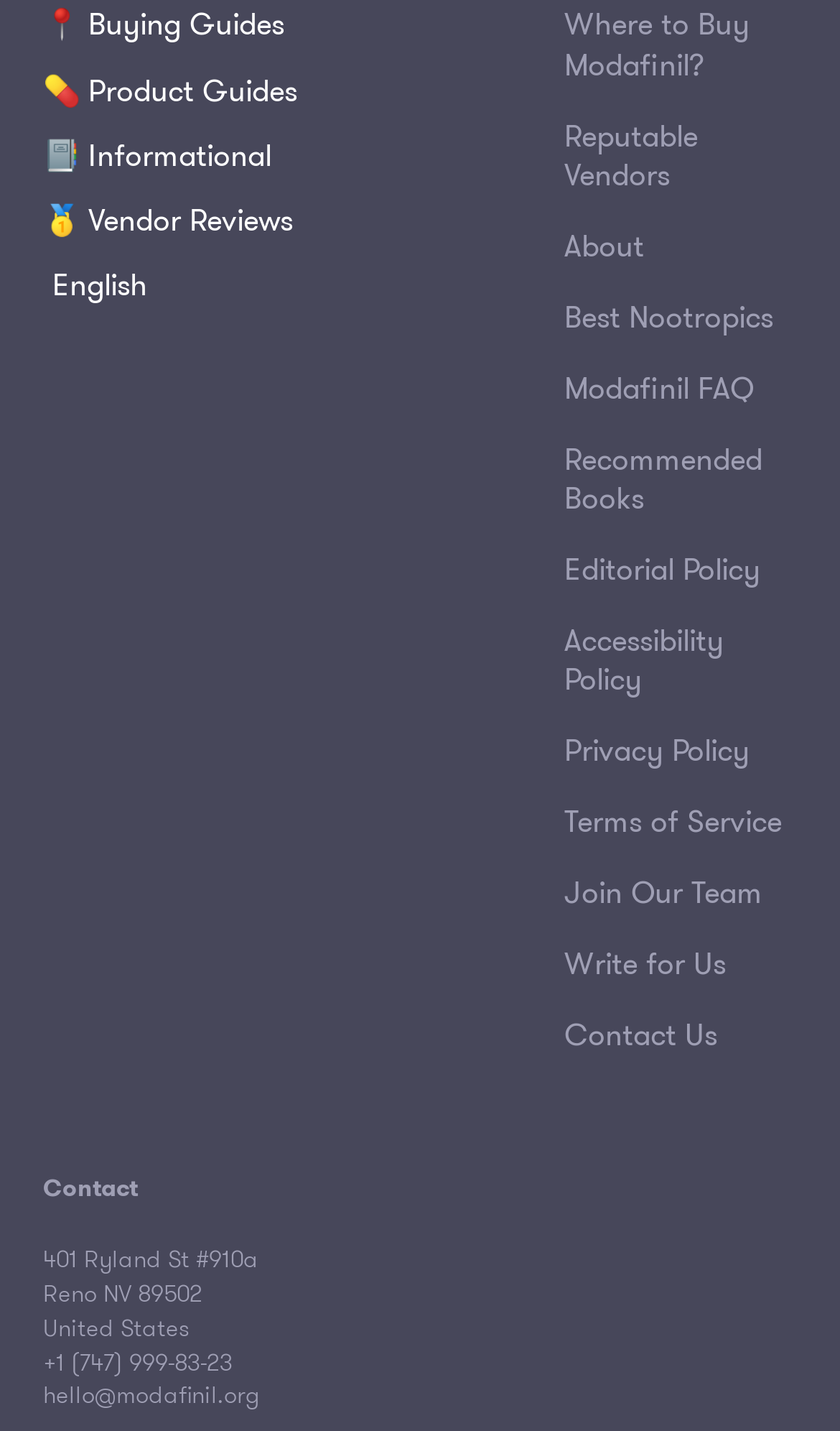Find the bounding box coordinates corresponding to the UI element with the description: "Pavlos Papadopoulos". The coordinates should be formatted as [left, top, right, bottom], with values as floats between 0 and 1.

None